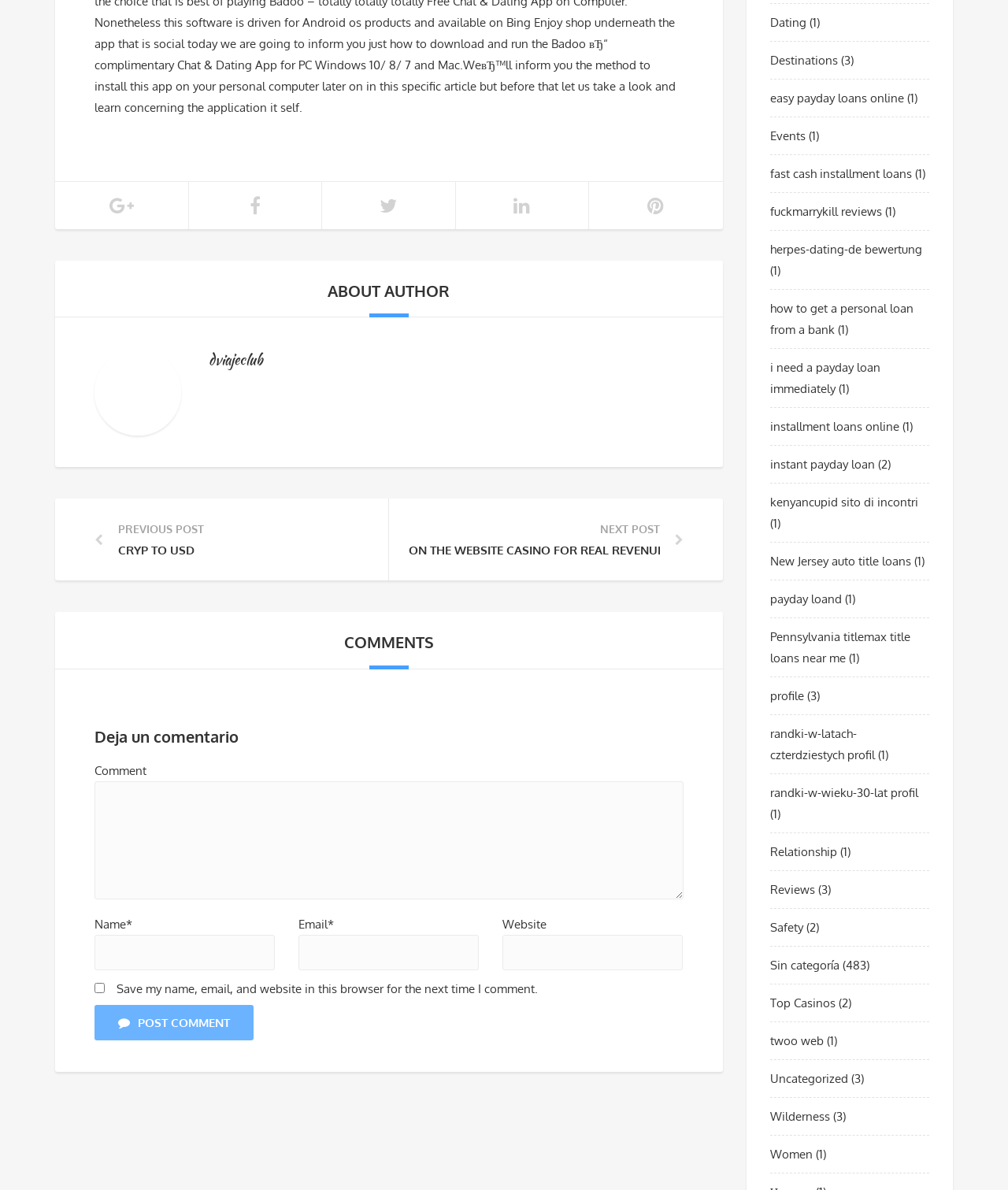Could you indicate the bounding box coordinates of the region to click in order to complete this instruction: "Click on the 'ABOUT AUTHOR' heading".

[0.055, 0.235, 0.717, 0.253]